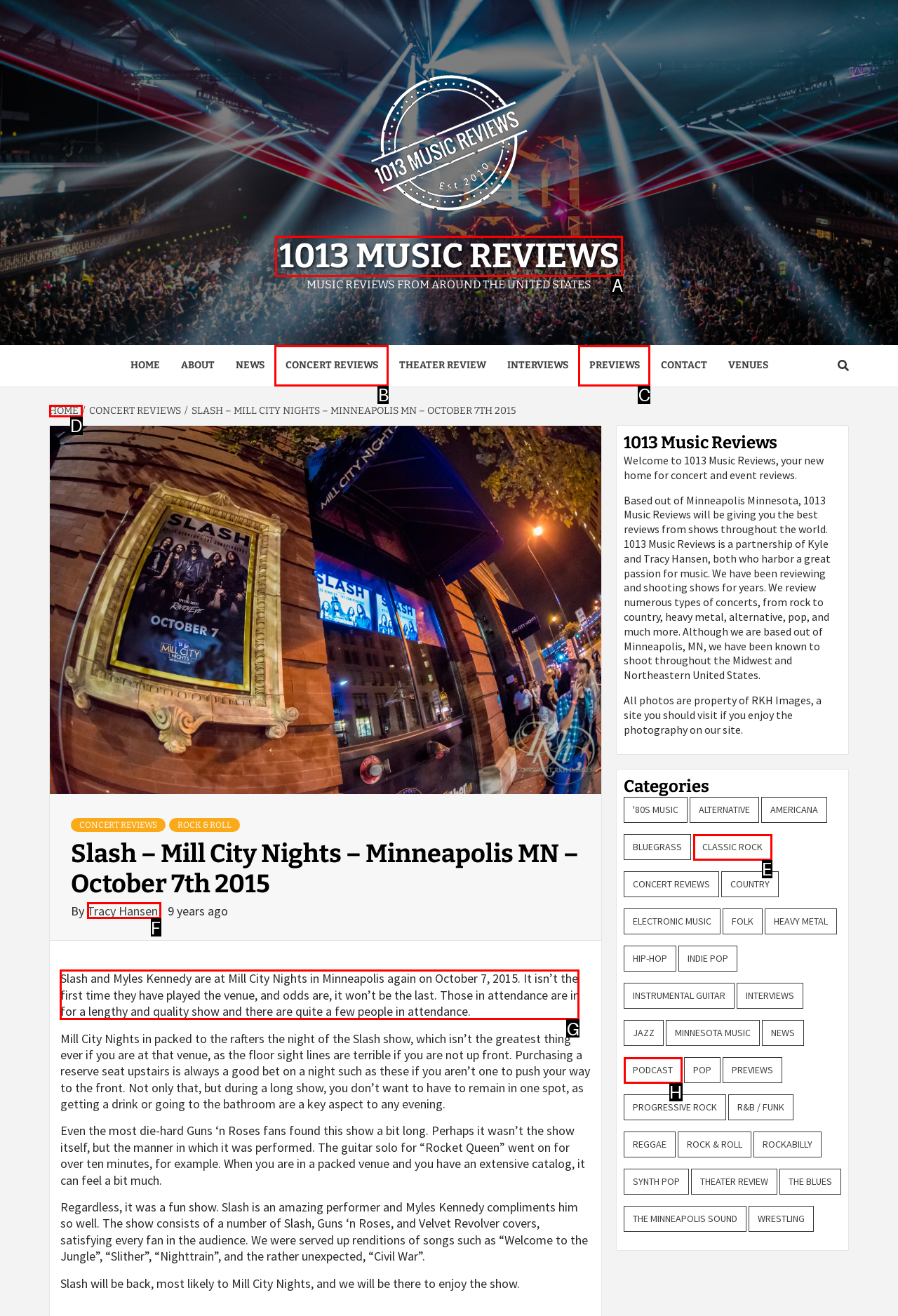Please indicate which HTML element should be clicked to fulfill the following task: Read the concert review of Slash and Myles Kennedy. Provide the letter of the selected option.

G